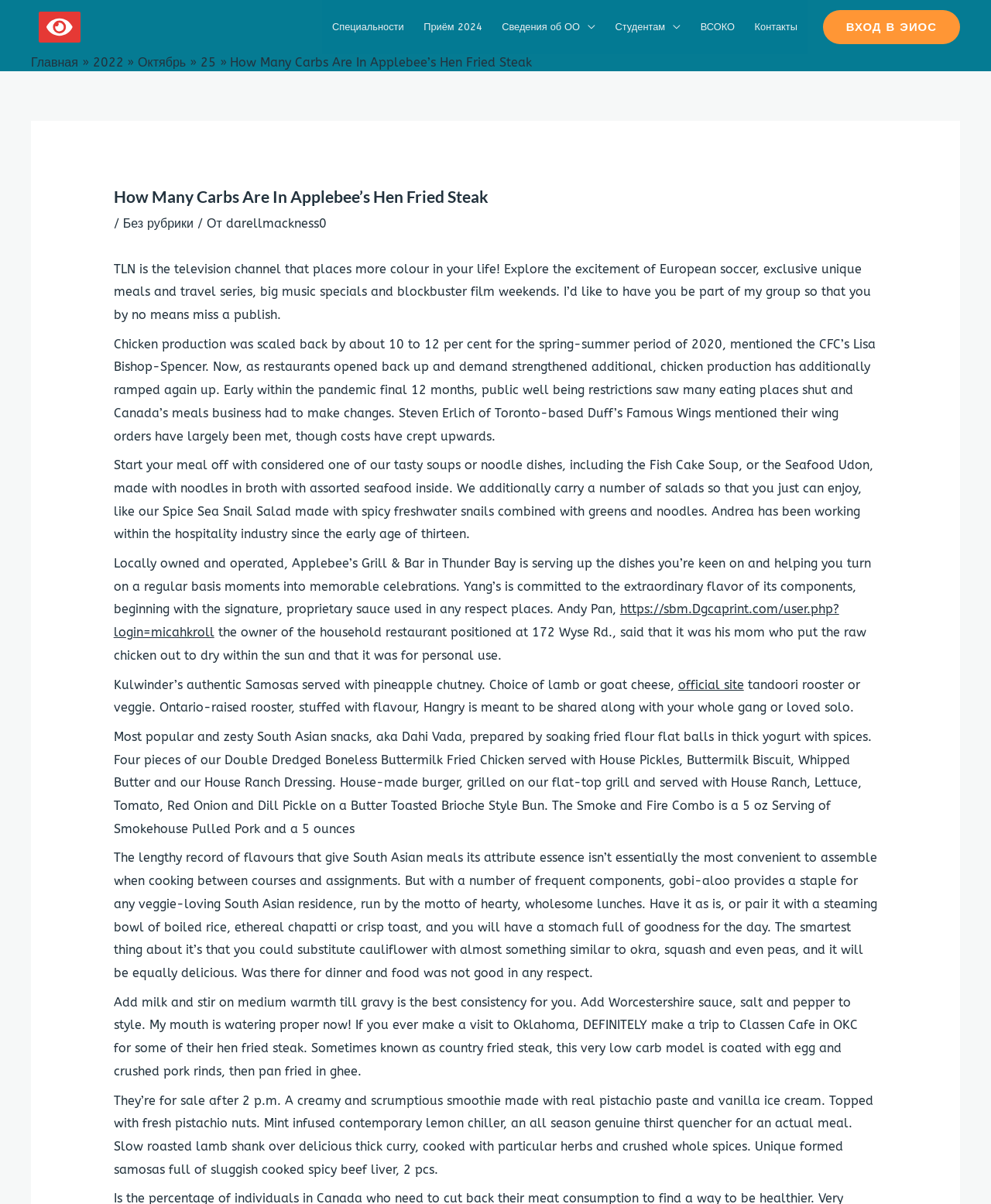Can you locate the main headline on this webpage and provide its text content?

How Many Carbs Are In Applebee’s Hen Fried Steak